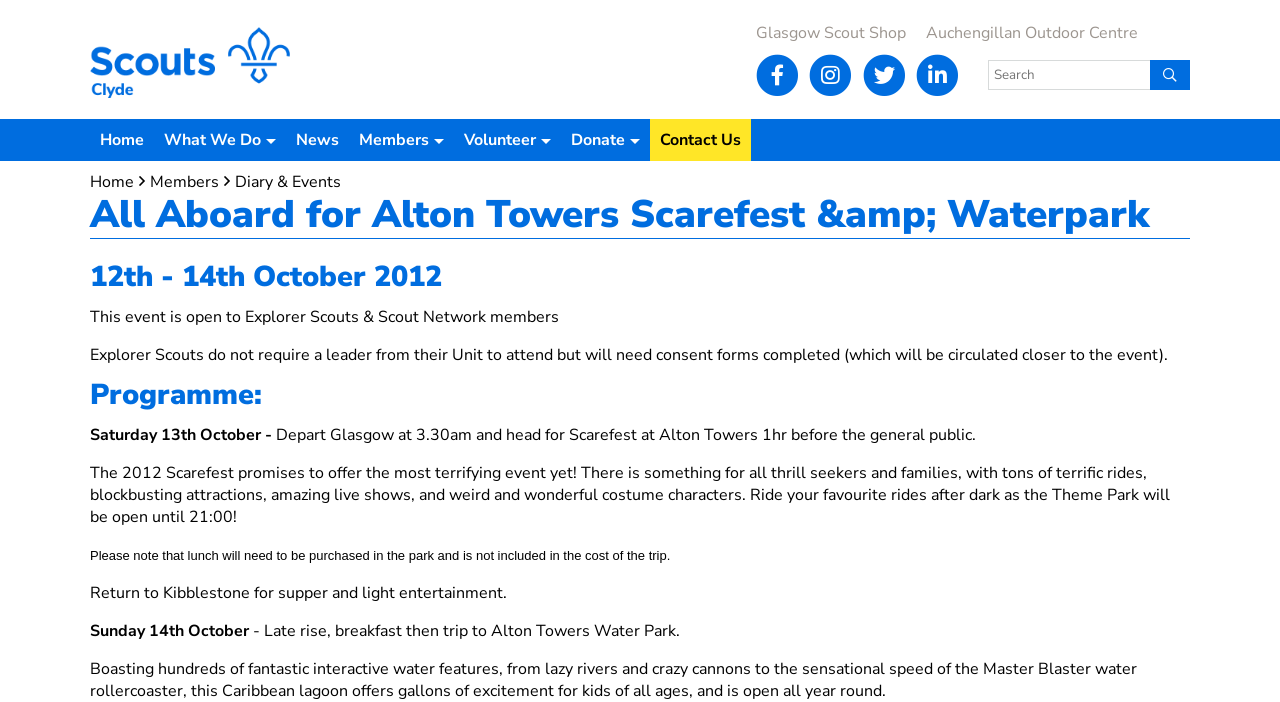Please give a short response to the question using one word or a phrase:
What will the group do on Sunday 14th October?

Trip to Alton Towers Water Park